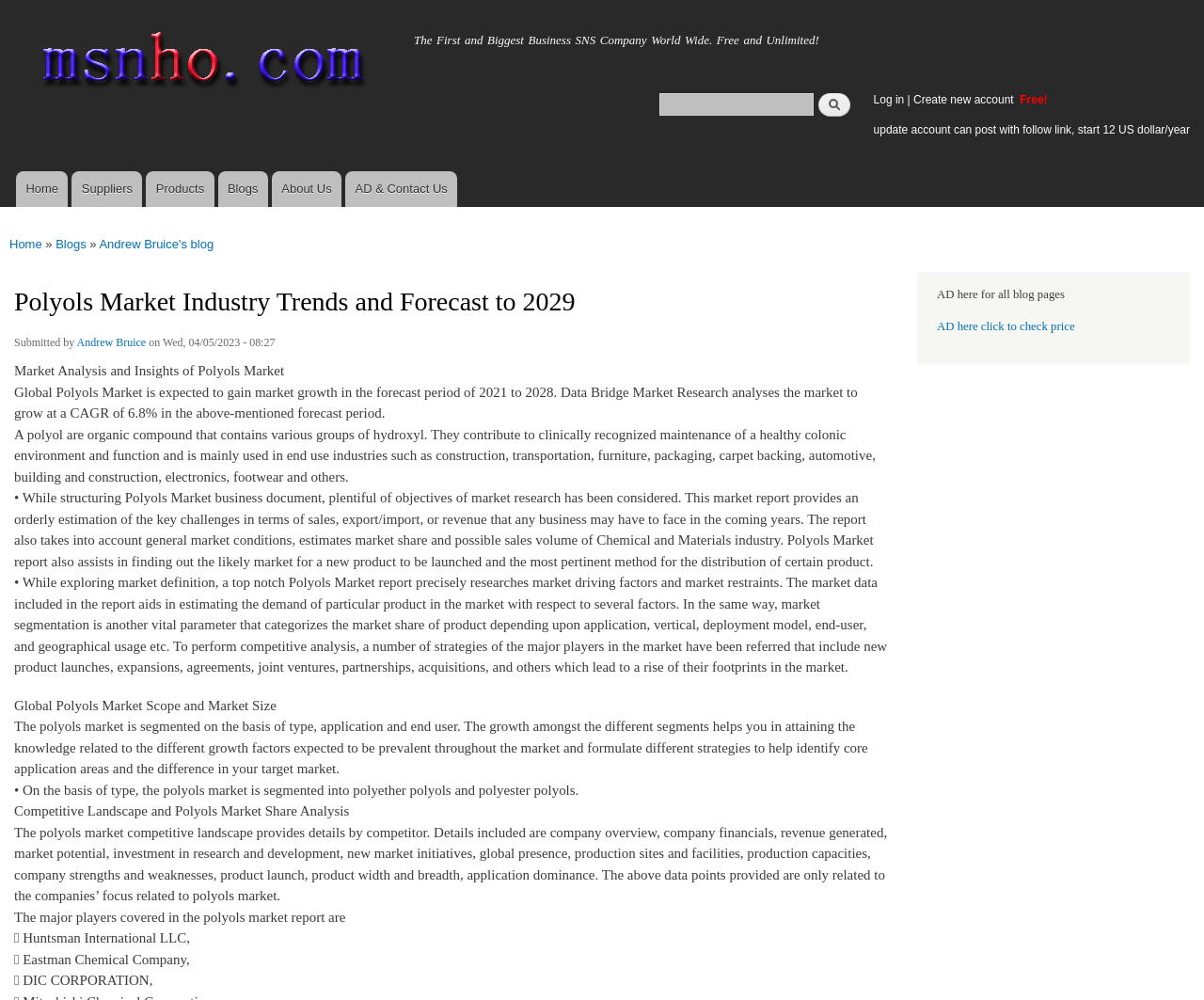Determine the bounding box coordinates of the target area to click to execute the following instruction: "Log in to the website."

[0.725, 0.093, 0.751, 0.106]